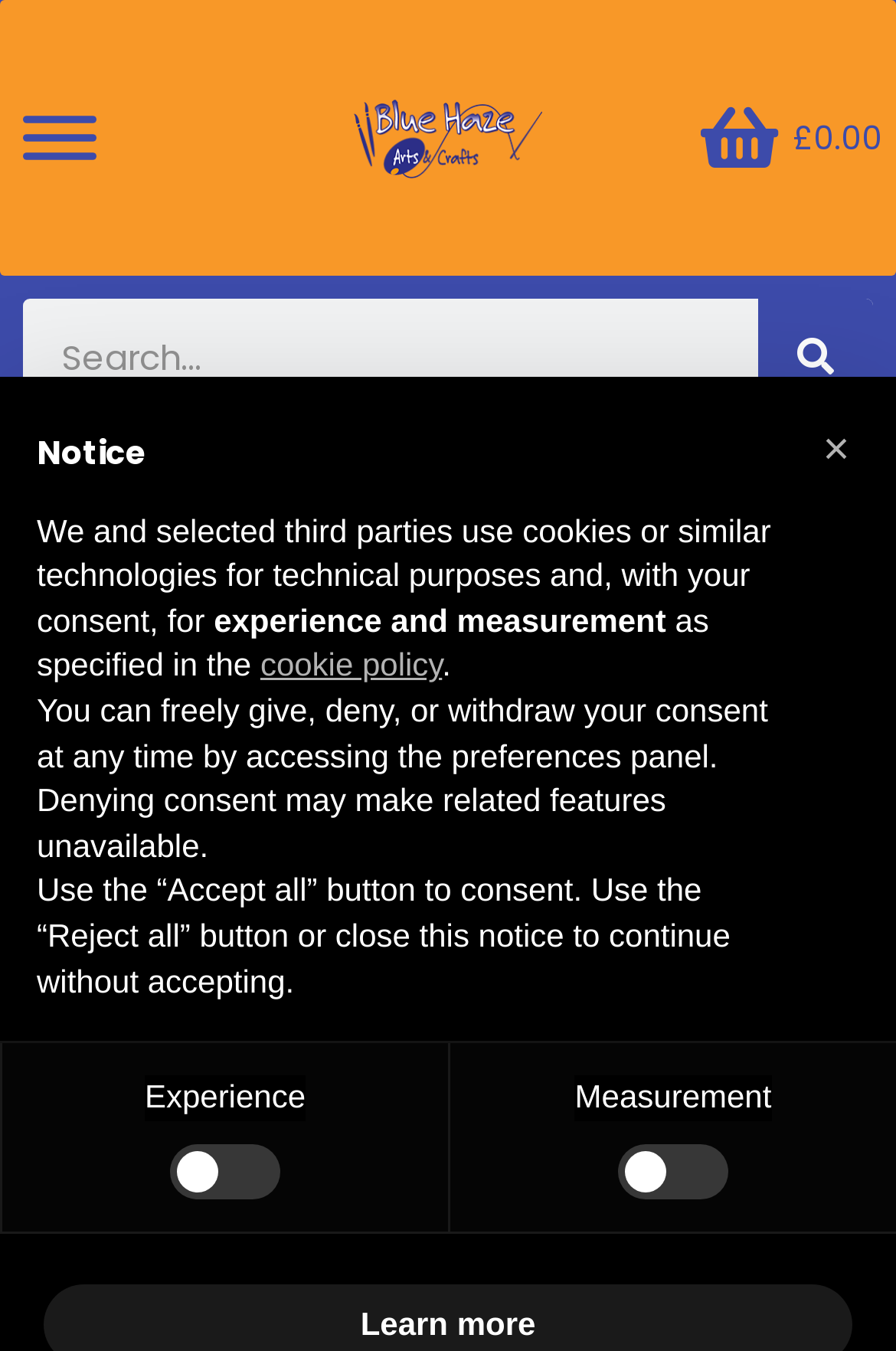Using the details in the image, give a detailed response to the question below:
What is the current price of the product?

The current price of the product can be found in the top-right corner of the webpage. The price is displayed as '£0.00'.